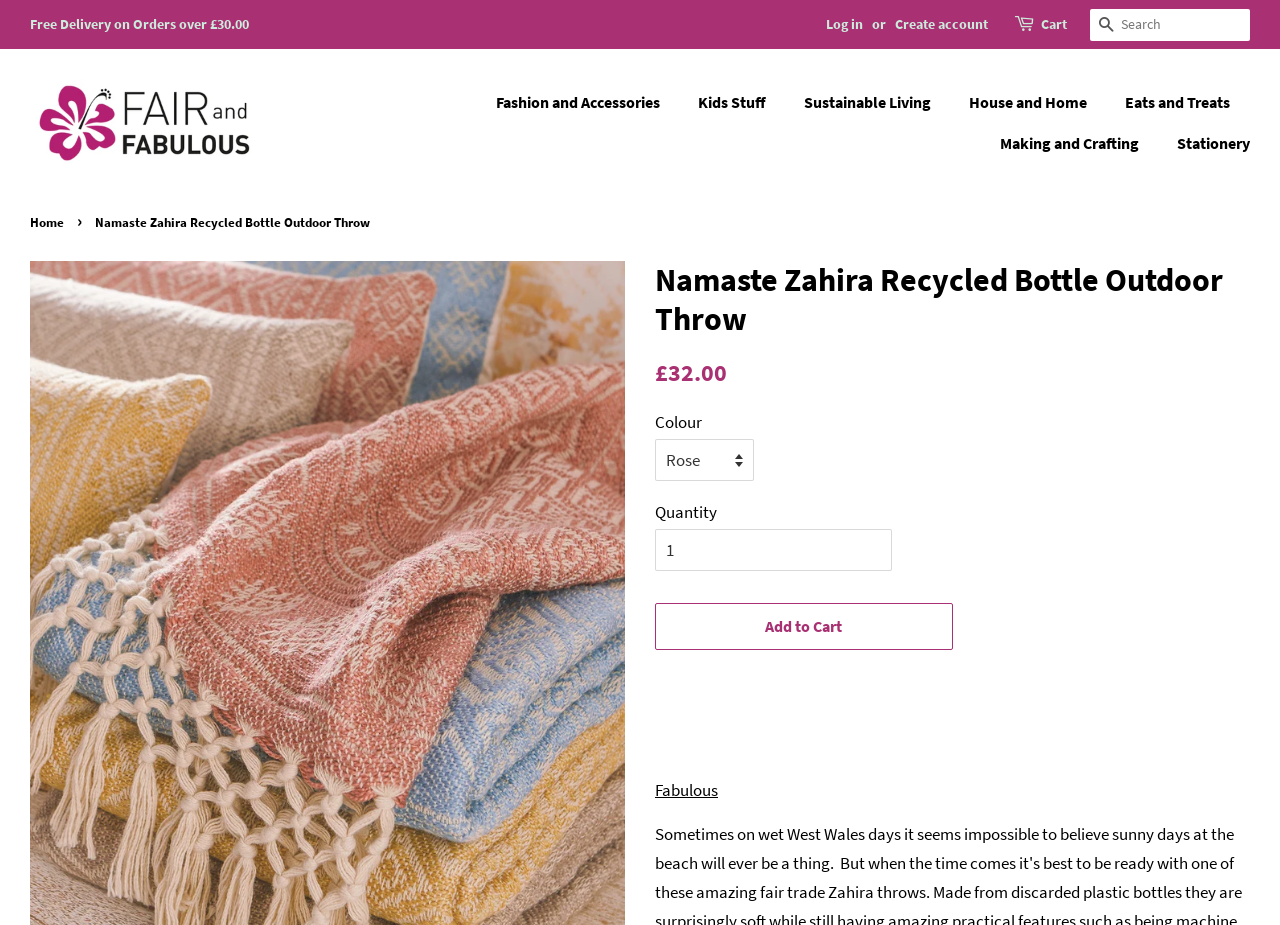What is the purpose of the button at the bottom of the page?
Answer the question with as much detail as possible.

I found the answer by looking at the product details section, where there is a button that says 'Add to Cart'. This suggests that the purpose of the button is to add the product to the user's shopping cart.